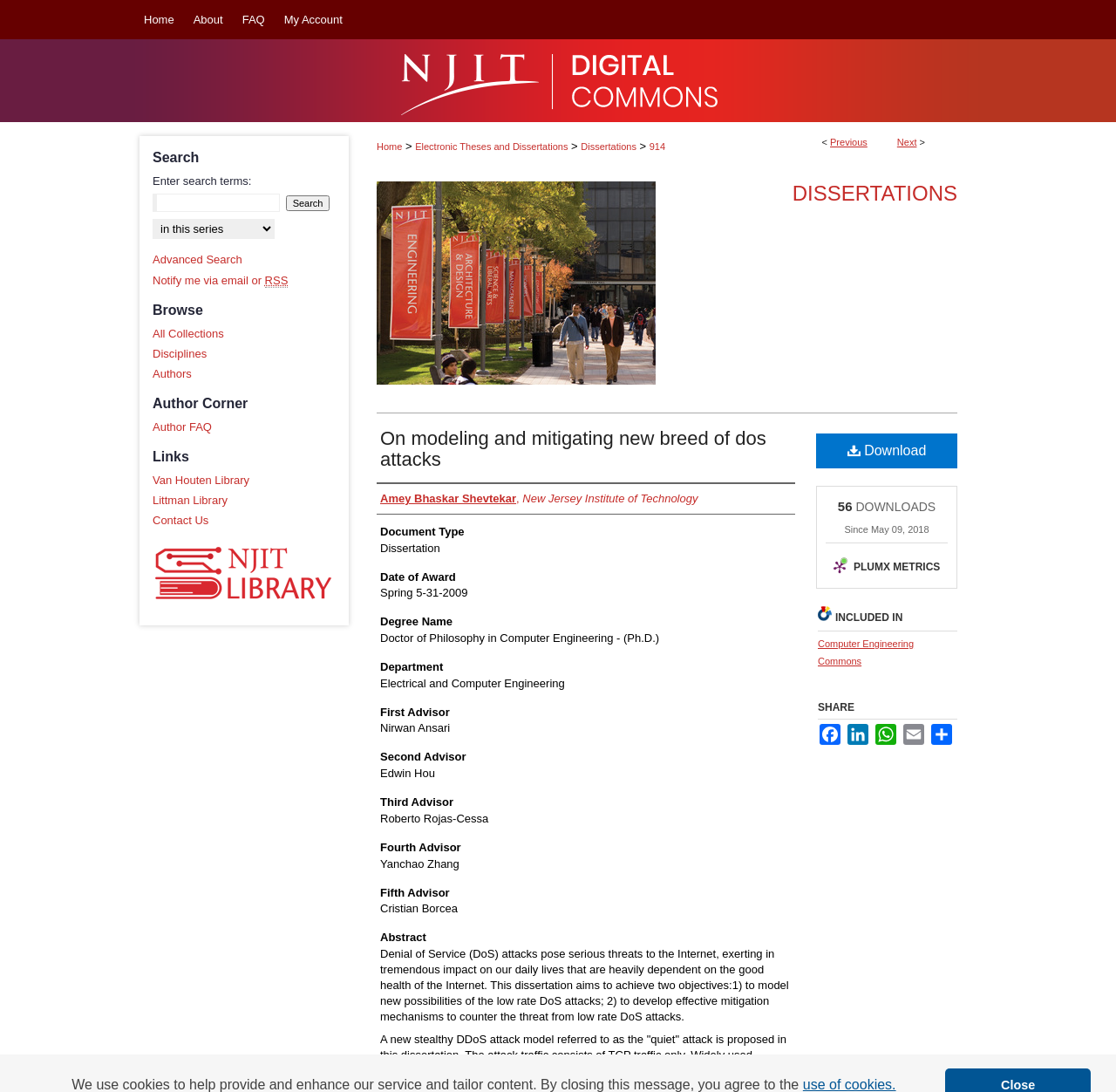Please identify the bounding box coordinates of the element's region that should be clicked to execute the following instruction: "Download the dissertation". The bounding box coordinates must be four float numbers between 0 and 1, i.e., [left, top, right, bottom].

[0.731, 0.397, 0.858, 0.429]